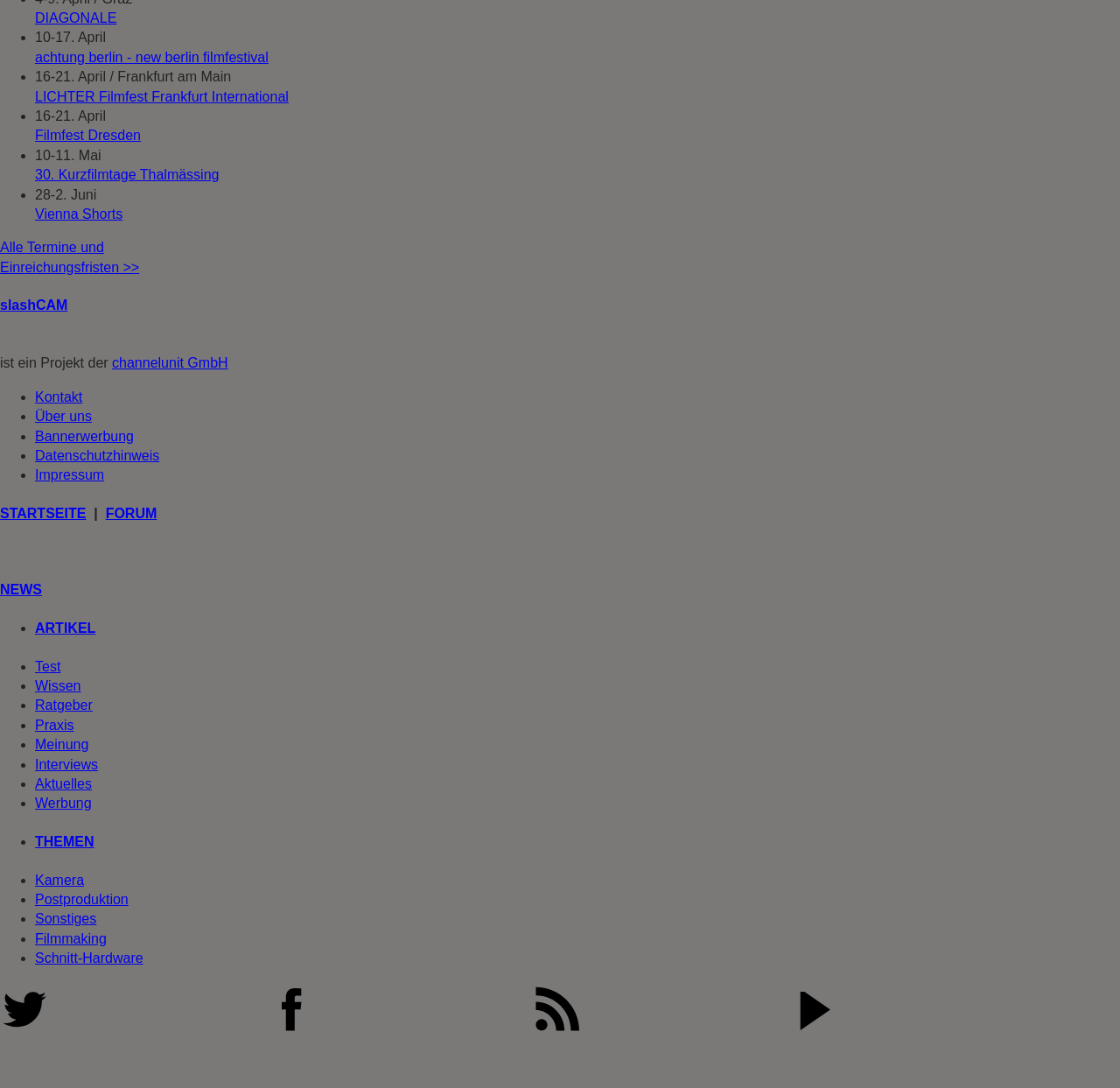Indicate the bounding box coordinates of the element that must be clicked to execute the instruction: "click on DIAGONALE". The coordinates should be given as four float numbers between 0 and 1, i.e., [left, top, right, bottom].

[0.031, 0.01, 0.104, 0.023]